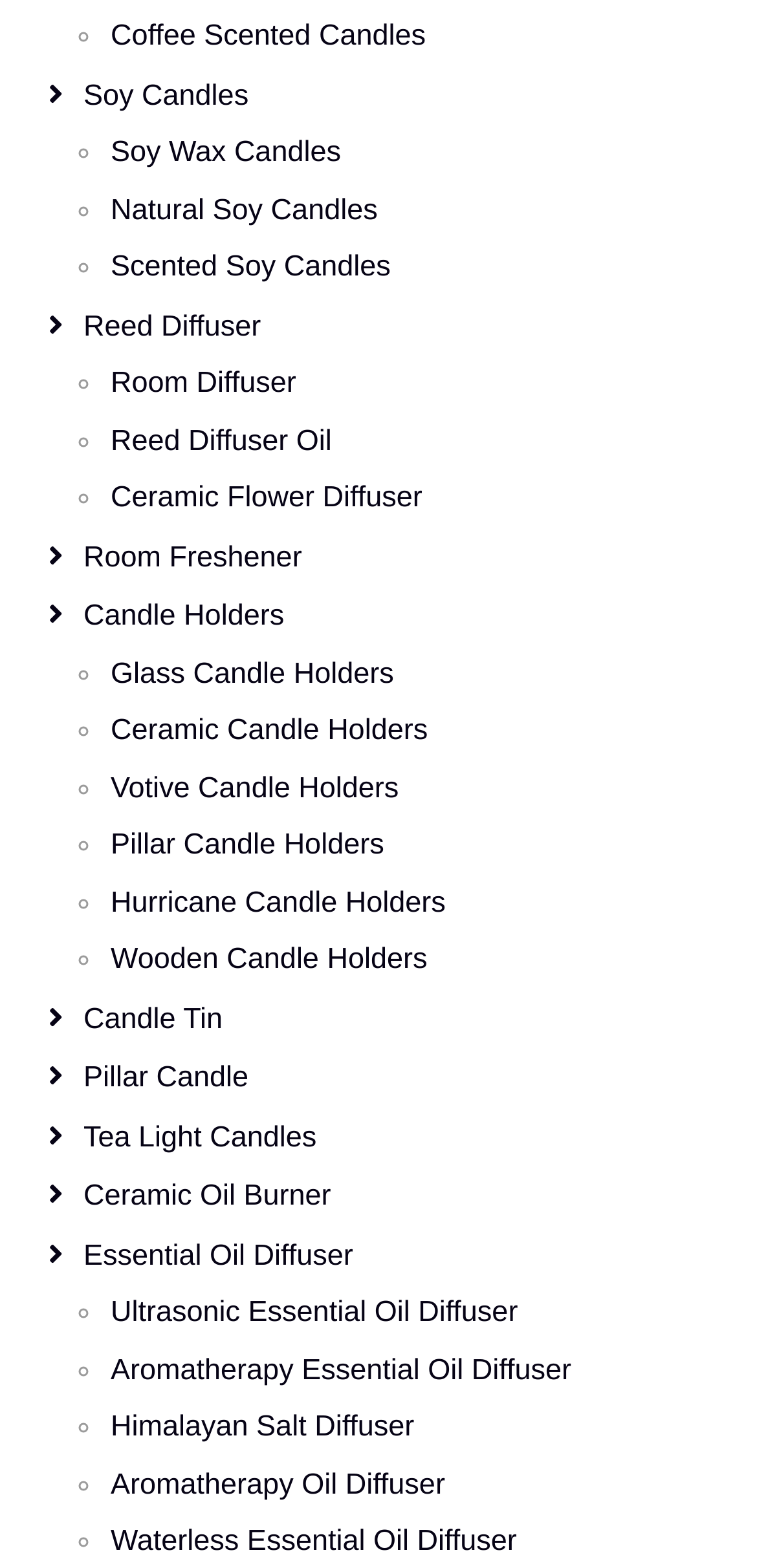What material are some of the candle holders made of?
Refer to the image and give a detailed answer to the query.

The webpage lists various types of candle holders, including glass candle holders, ceramic candle holders, and wooden candle holders, indicating that these materials are used to make some of the candle holders.